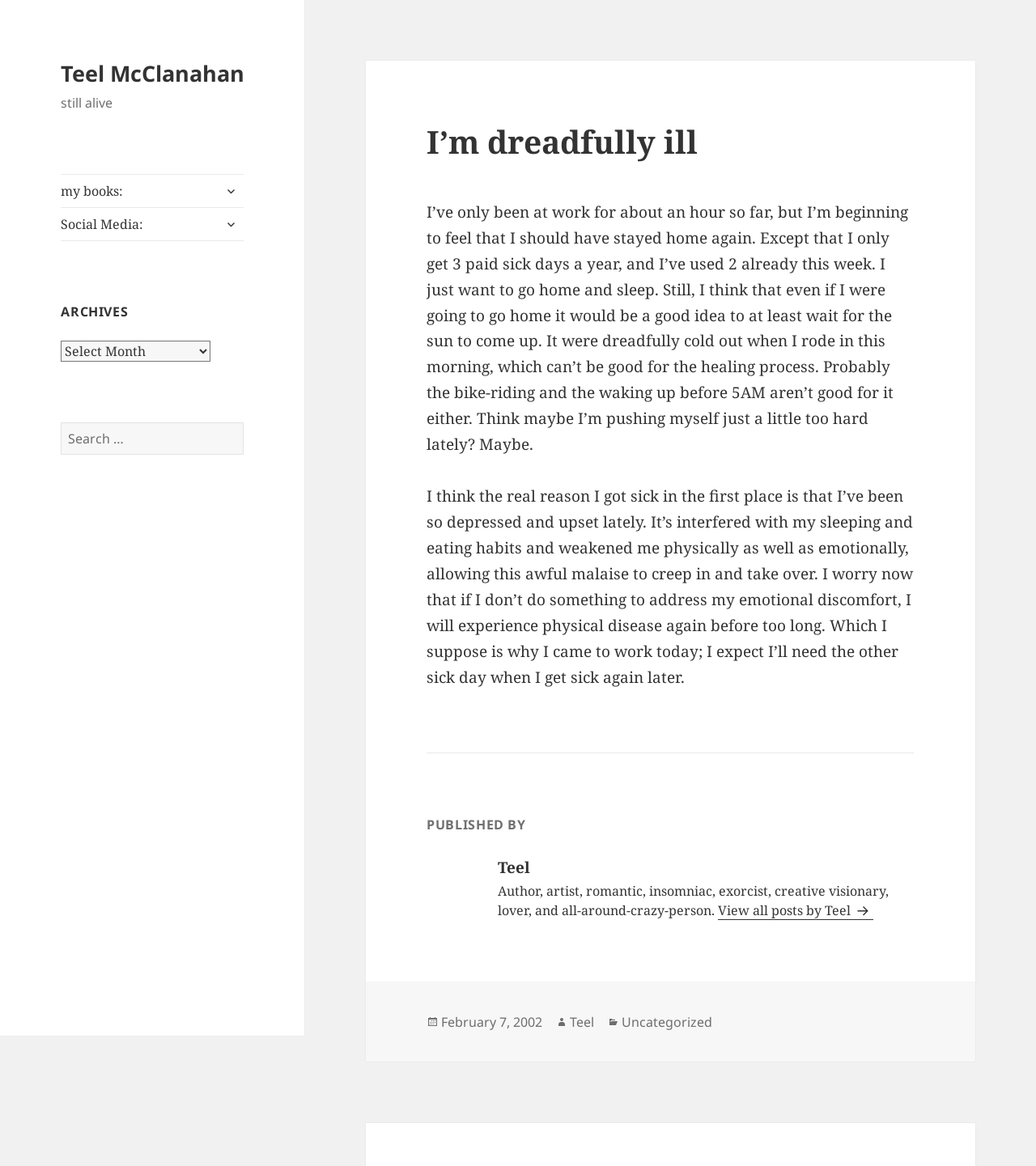Determine the coordinates of the bounding box that should be clicked to complete the instruction: "Go to the archives". The coordinates should be represented by four float numbers between 0 and 1: [left, top, right, bottom].

[0.059, 0.259, 0.235, 0.275]